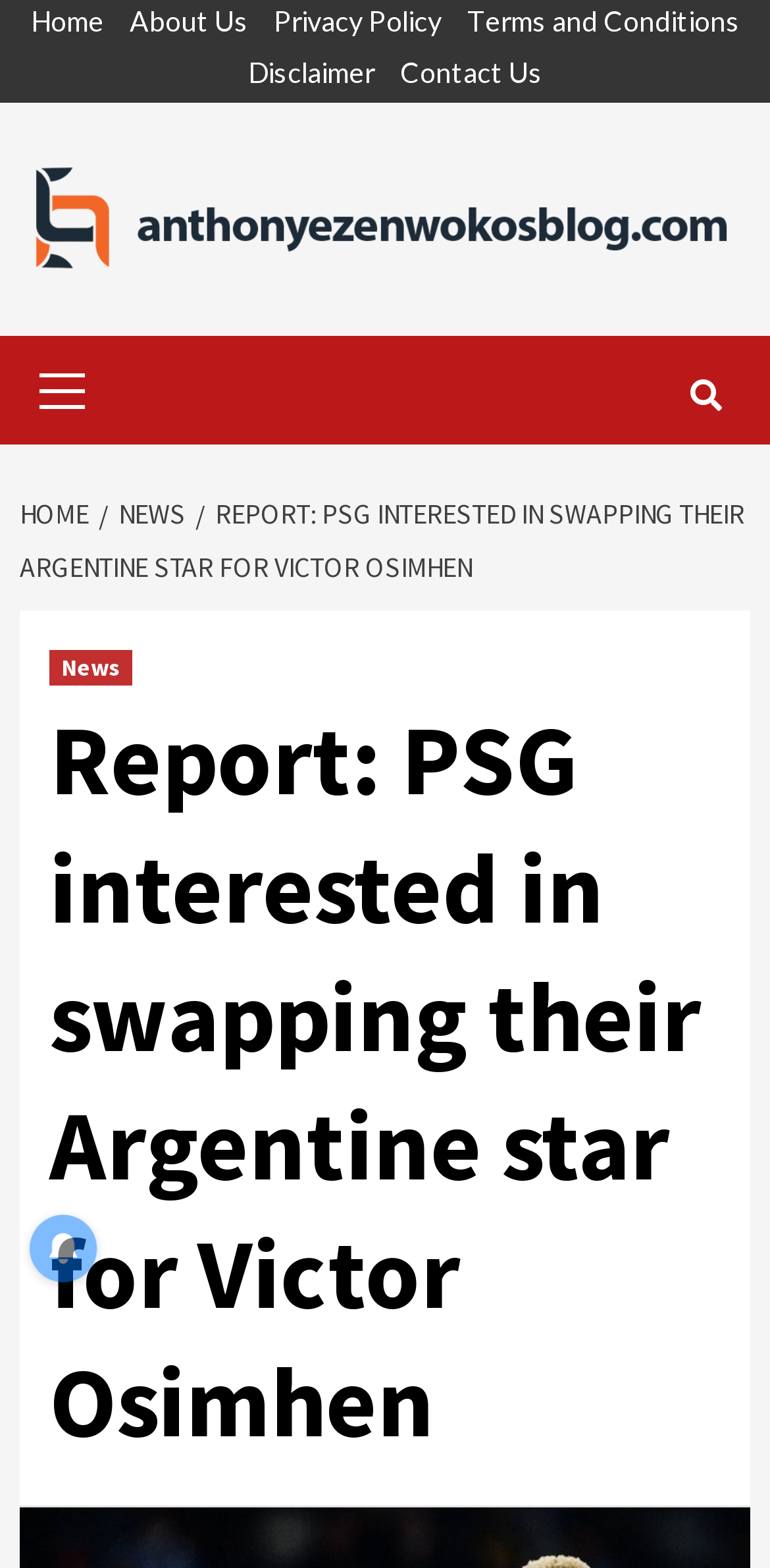Can you find the bounding box coordinates for the element that needs to be clicked to execute this instruction: "read about us"? The coordinates should be given as four float numbers between 0 and 1, i.e., [left, top, right, bottom].

[0.142, 0.001, 0.322, 0.033]